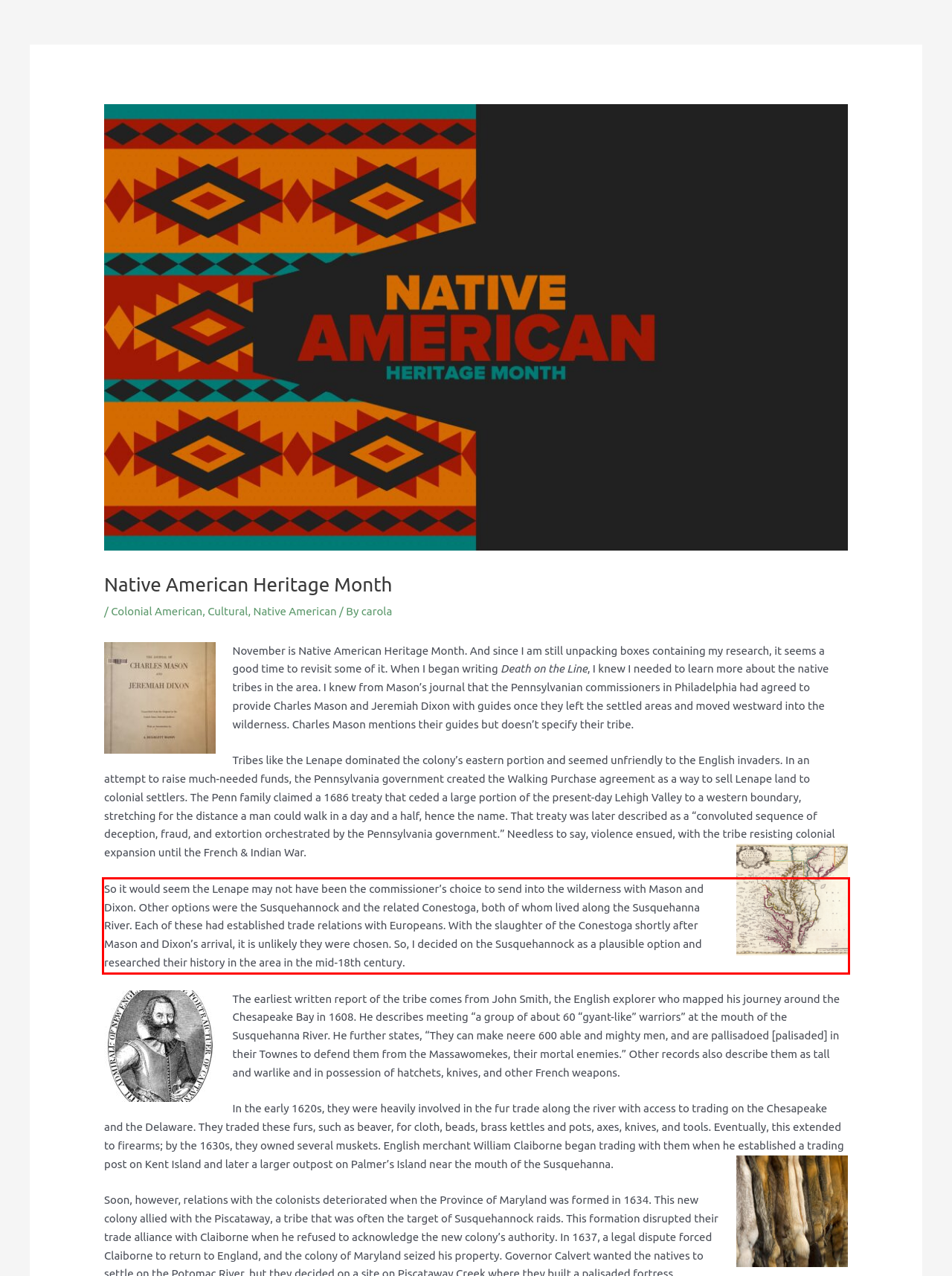Analyze the screenshot of the webpage and extract the text from the UI element that is inside the red bounding box.

So it would seem the Lenape may not have been the commissioner’s choice to send into the wilderness with Mason and Dixon. Other options were the Susquehannock and the related Conestoga, both of whom lived along the Susquehanna River. Each of these had established trade relations with Europeans. With the slaughter of the Conestoga shortly after Mason and Dixon’s arrival, it is unlikely they were chosen. So, I decided on the Susquehannock as a plausible option and researched their history in the area in the mid-18th century.